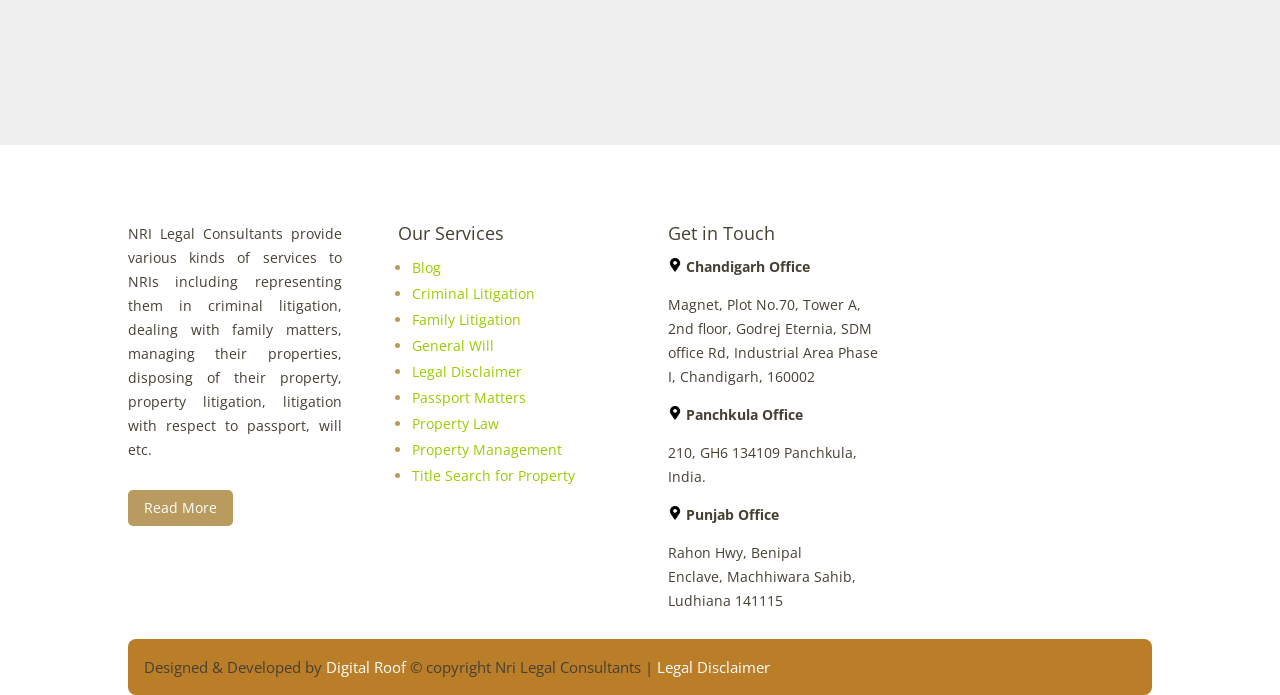Who designed and developed the website?
Please respond to the question with a detailed and well-explained answer.

The webpage credits Digital Roof with designing and developing the website, as mentioned at the bottom of the page.